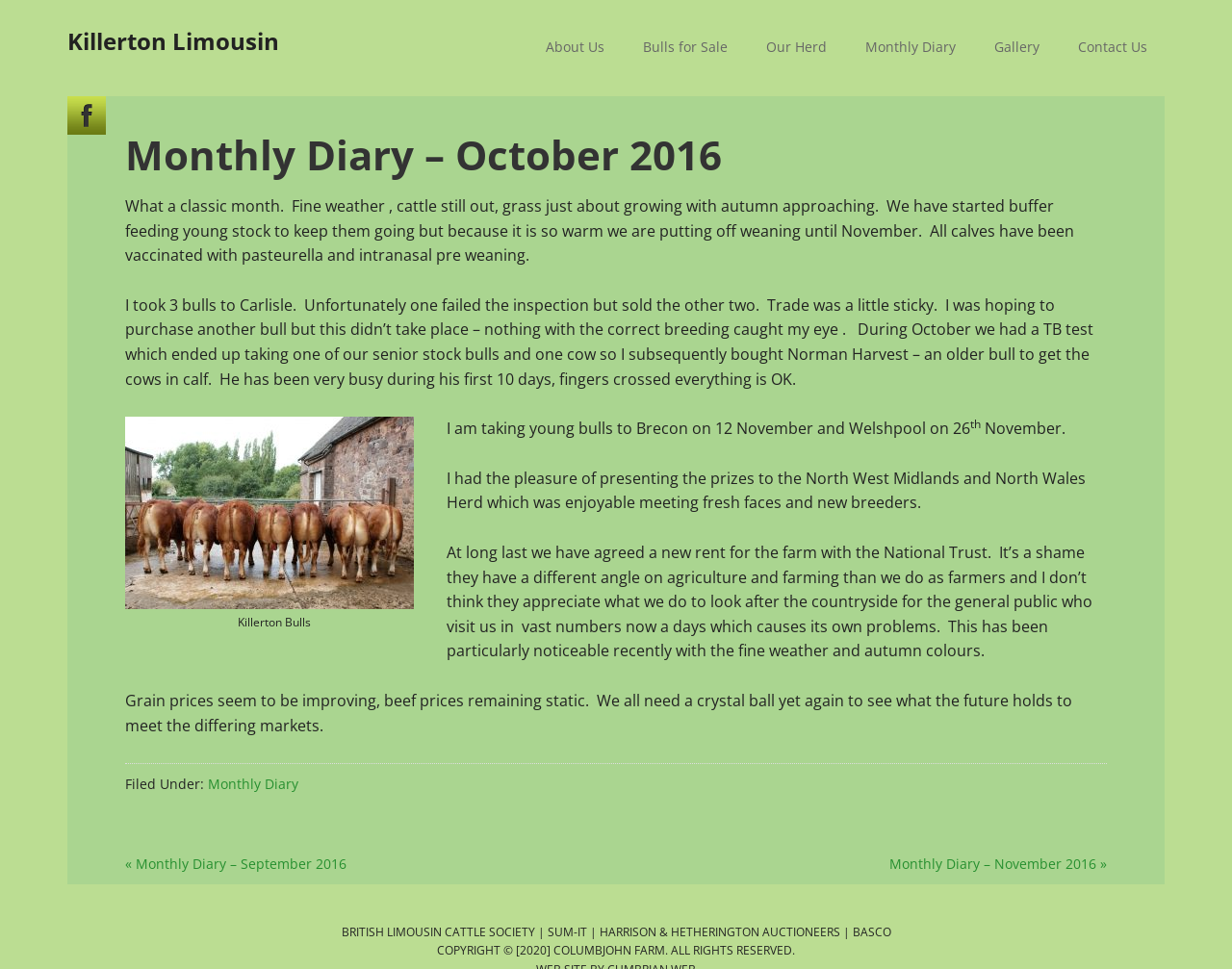Determine the bounding box of the UI component based on this description: "Bulls for Sale". The bounding box coordinates should be four float values between 0 and 1, i.e., [left, top, right, bottom].

[0.508, 0.0, 0.605, 0.098]